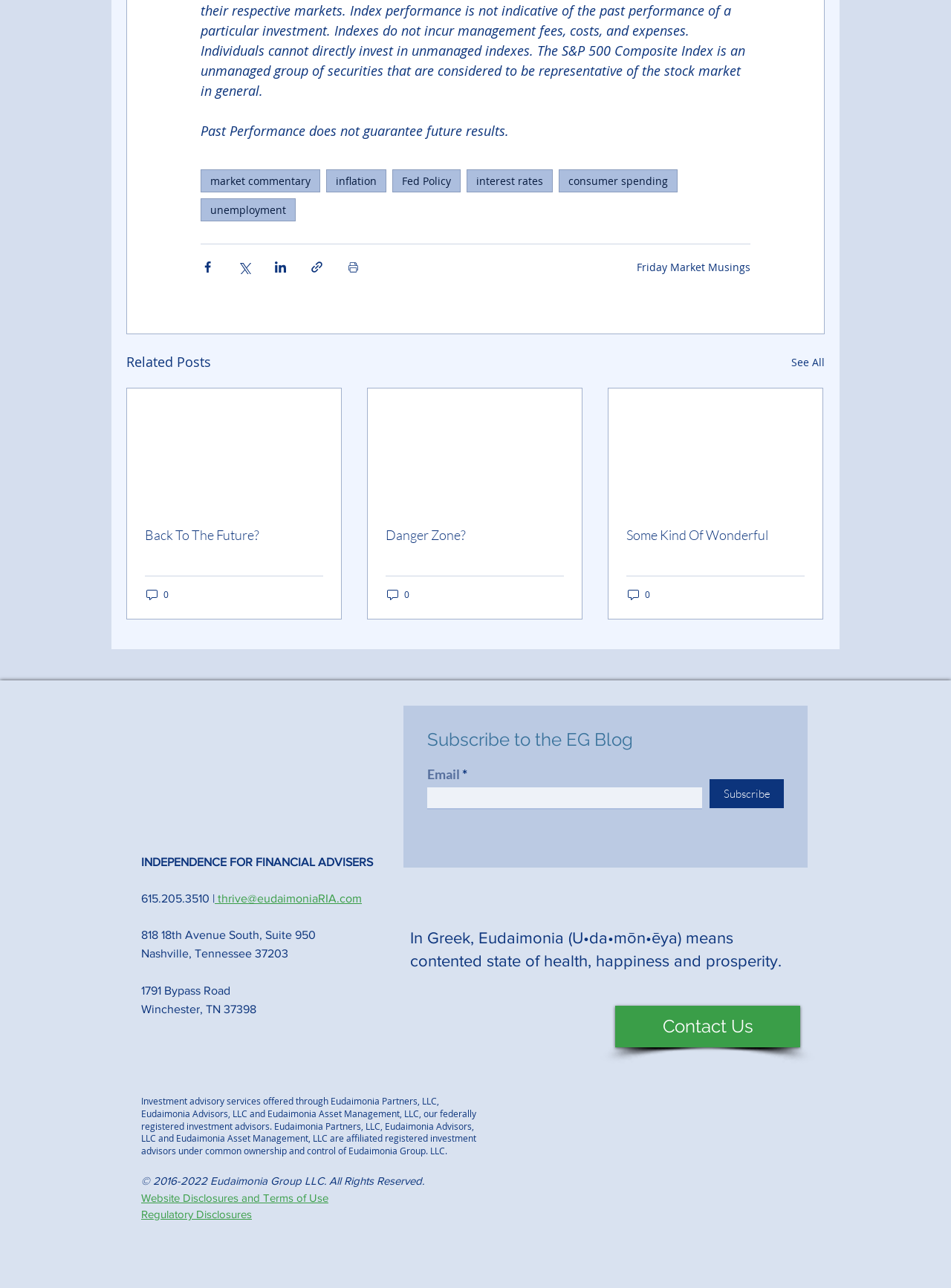What is the company name mentioned in the footer?
Based on the screenshot, answer the question with a single word or phrase.

Eudaimonia Group LLC